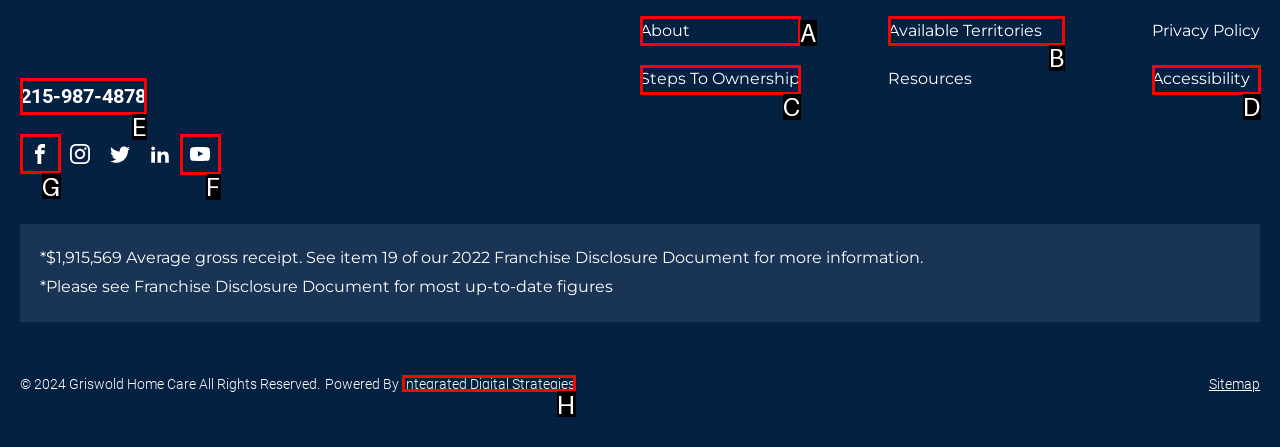Identify the correct UI element to click for this instruction: Visit Facebook
Respond with the appropriate option's letter from the provided choices directly.

G